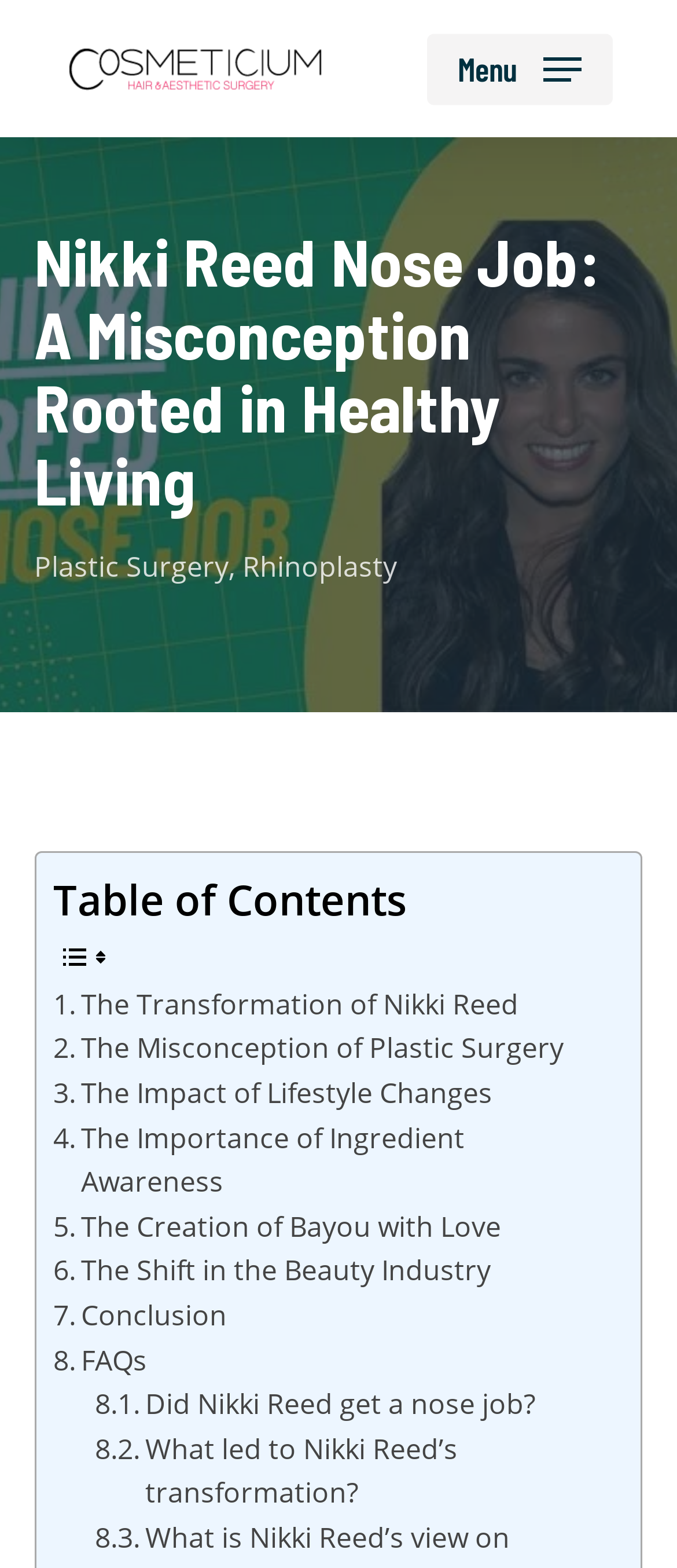Please identify the bounding box coordinates of the clickable area that will fulfill the following instruction: "Enter email address". The coordinates should be in the format of four float numbers between 0 and 1, i.e., [left, top, right, bottom].

None